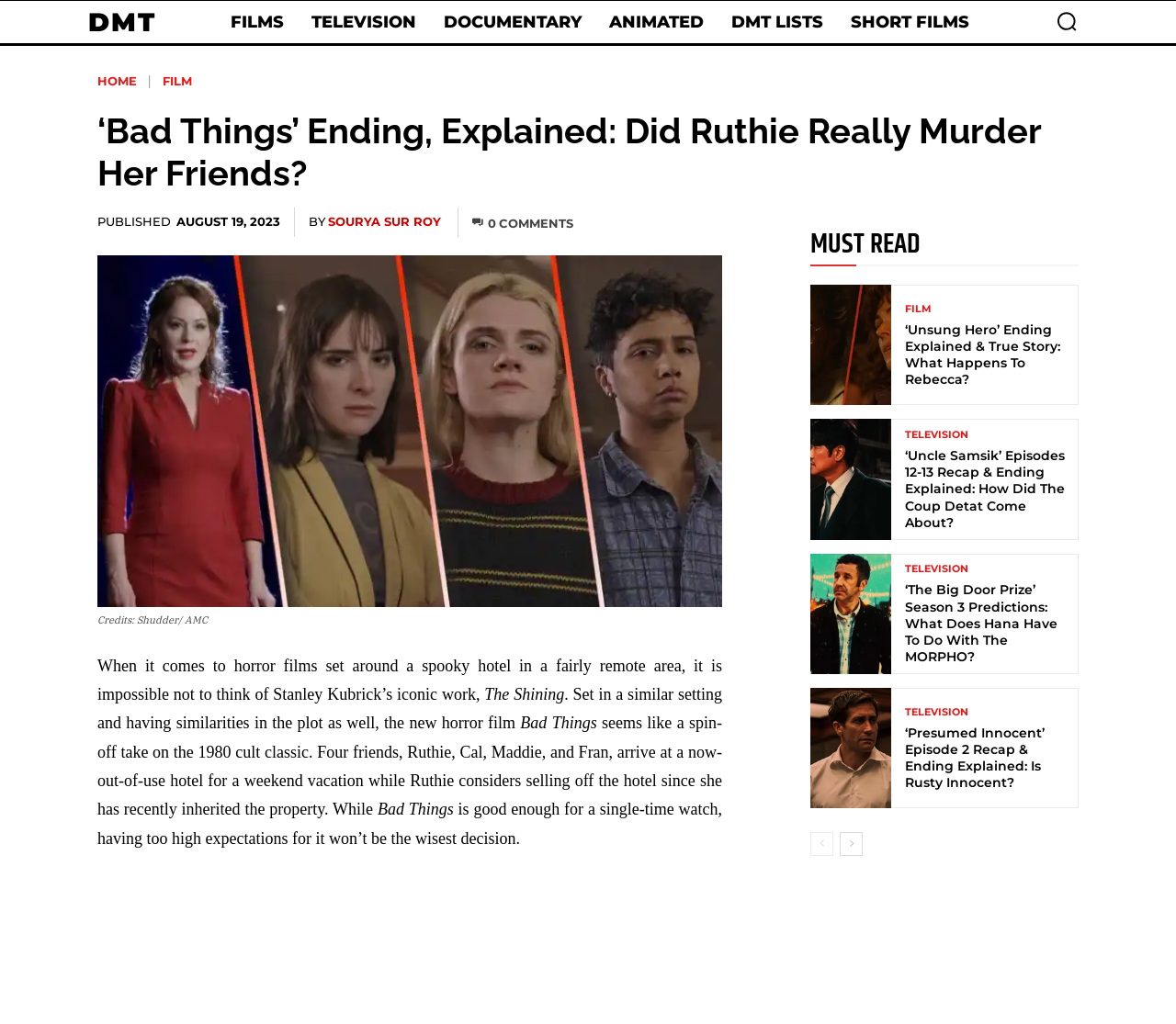Find the bounding box coordinates of the element to click in order to complete the given instruction: "Click on FILMS."

[0.188, 0.0, 0.249, 0.043]